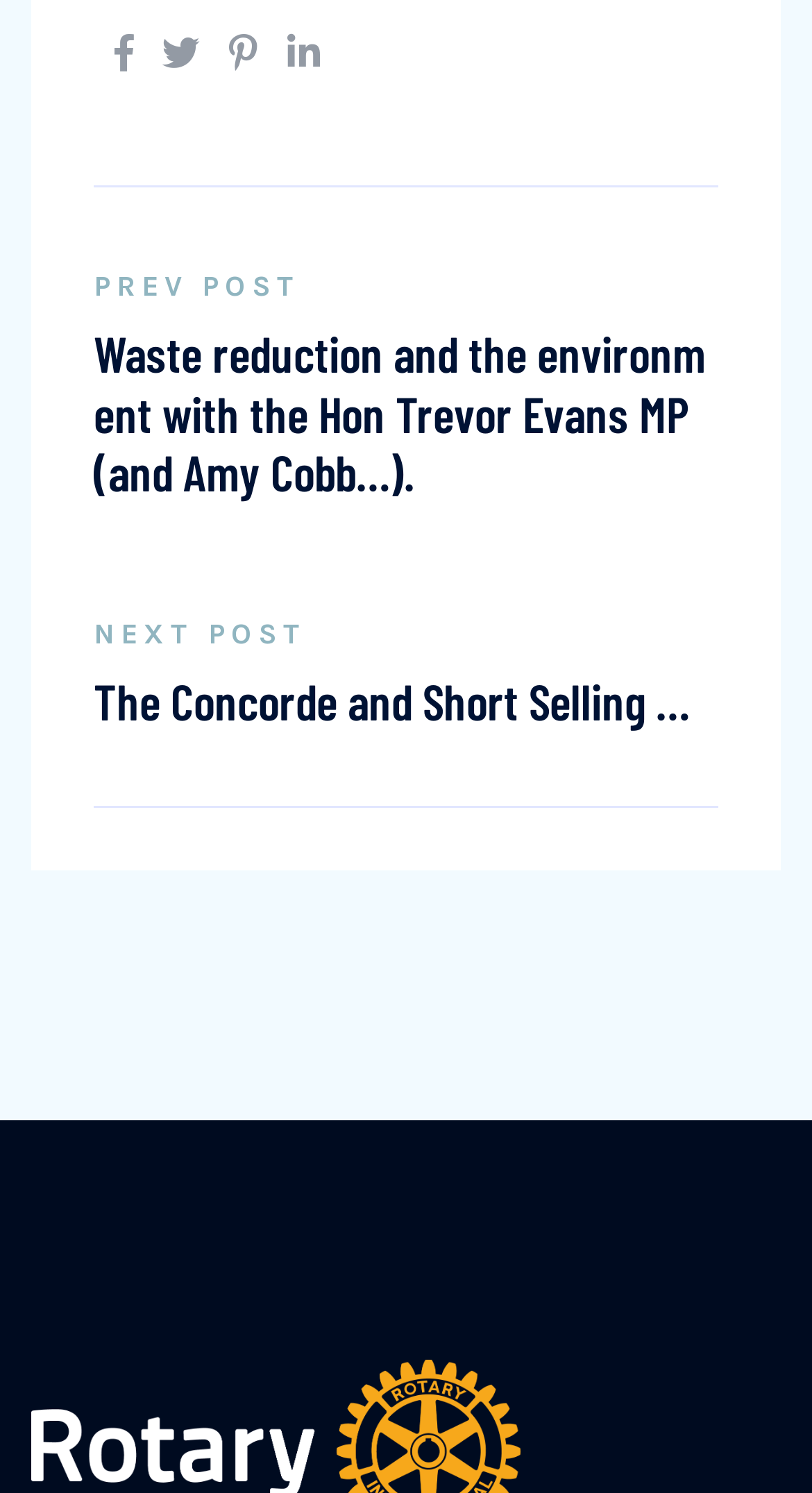Determine the bounding box coordinates for the UI element matching this description: "title="Share this post on Facebook!"".

[0.141, 0.018, 0.164, 0.054]